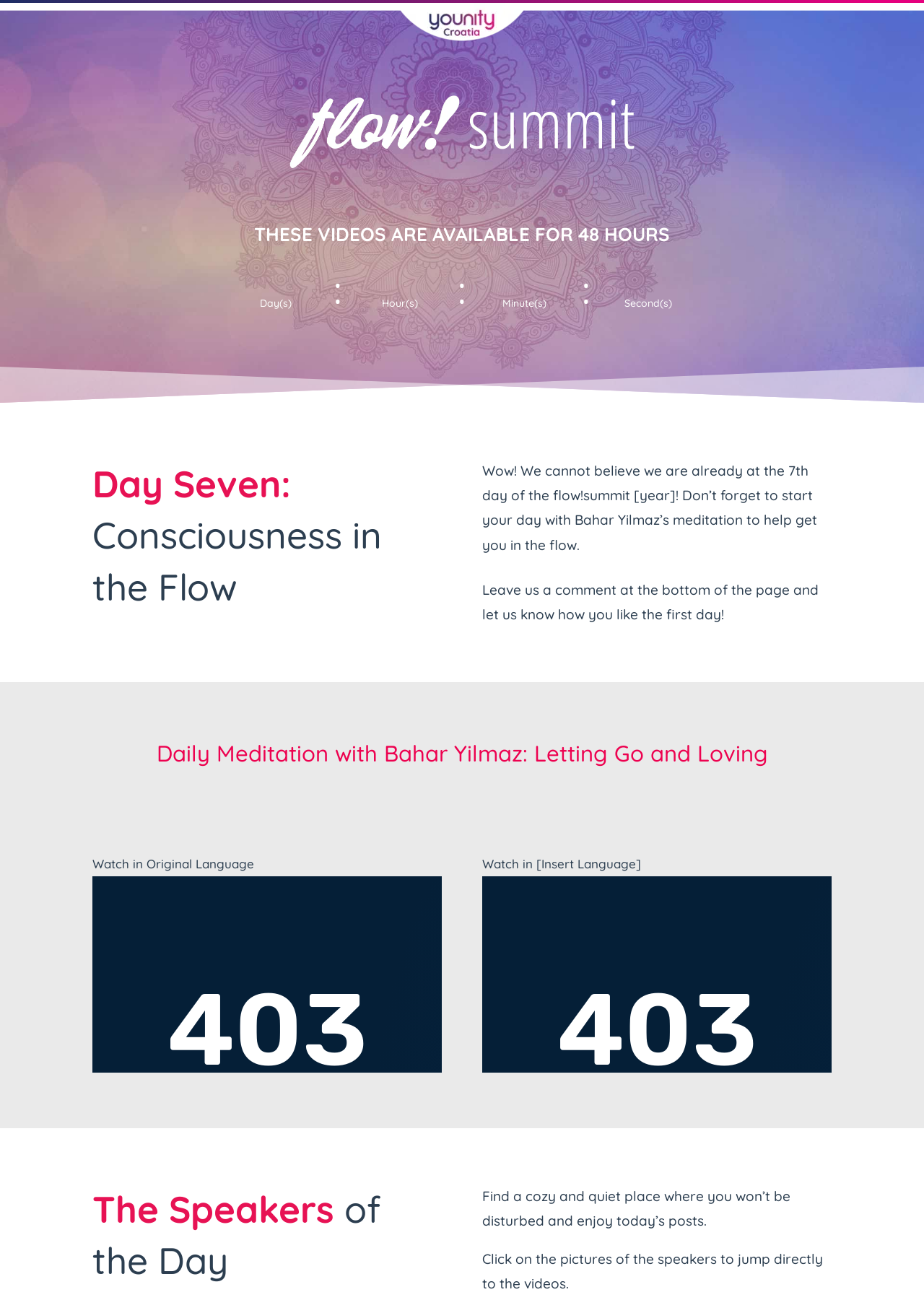Refer to the image and provide an in-depth answer to the question: 
Who is the meditation guide for the day?

The meditation guide for the day can be determined by looking at the text 'Don’t forget to start your day with Bahar Yilmaz’s meditation to help get you in the flow.' which mentions Bahar Yilmaz as the meditation guide.